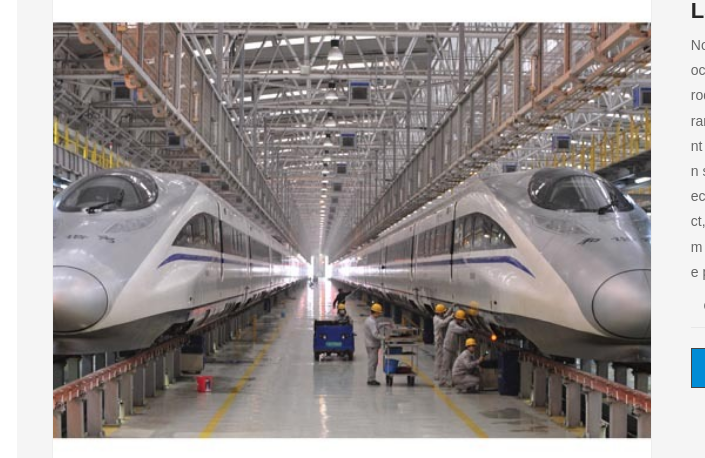Use a single word or phrase to respond to the question:
What is the shape of the train units' design?

Aerodynamic